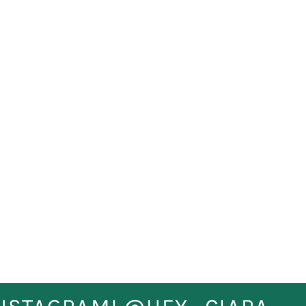Break down the image and describe every detail you can observe.

The image features an elegant design promoting the Instagram handle “@HEY_CIARA.” It includes a visually appealing green background with white text, emphasizing connectivity and engagement with the brand. This graphic serves as an invitation for viewers to follow the Instagram account, contributing to a sense of community and shared experiences related to travel and lifestyle topics. The overall aesthetic is modern and inviting, reflecting a vibrant online presence dedicated to sharing tips, adventures, and inspiration.